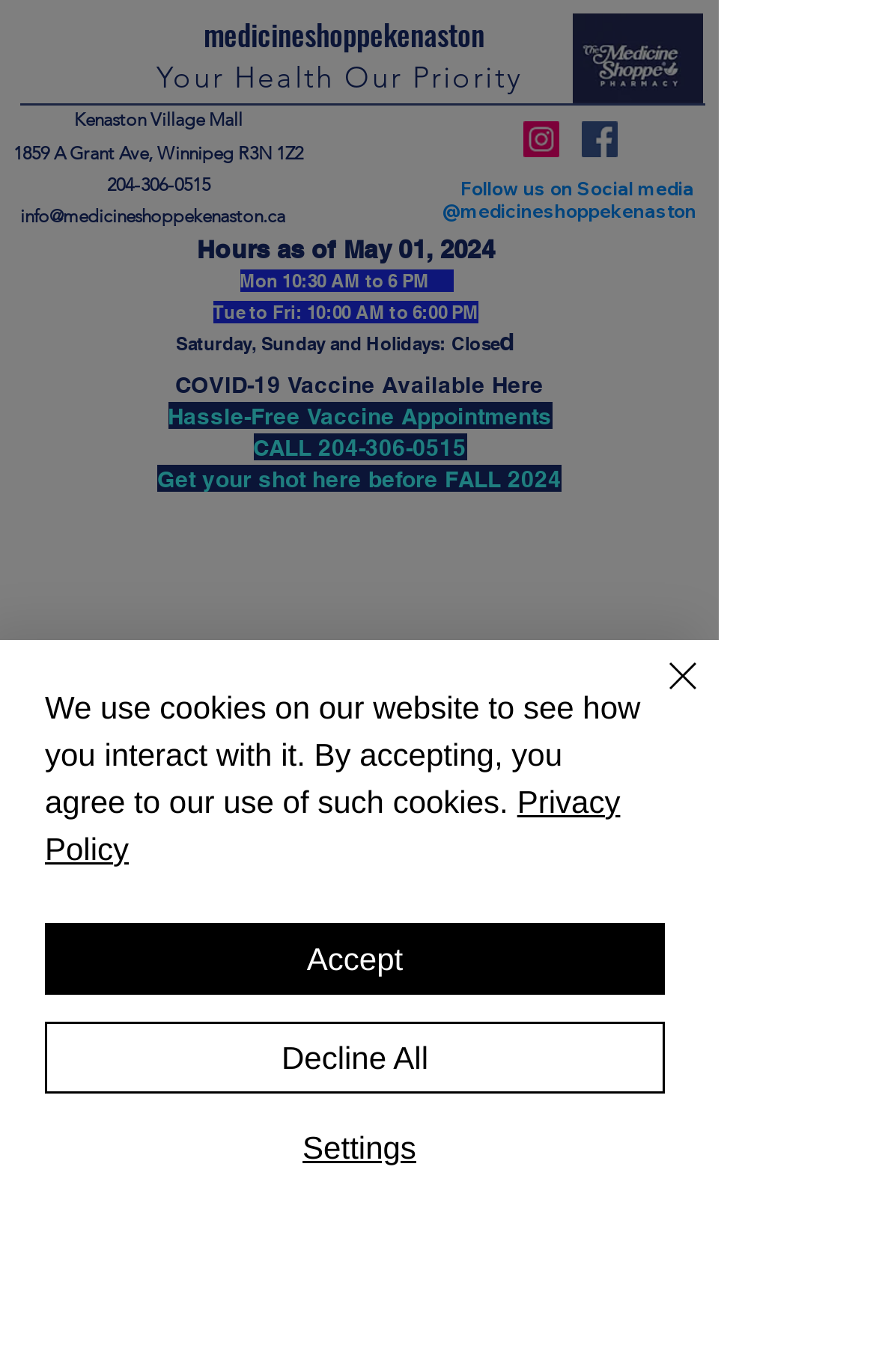Generate the text content of the main heading of the webpage.

MS426 LOYALTY CLUB